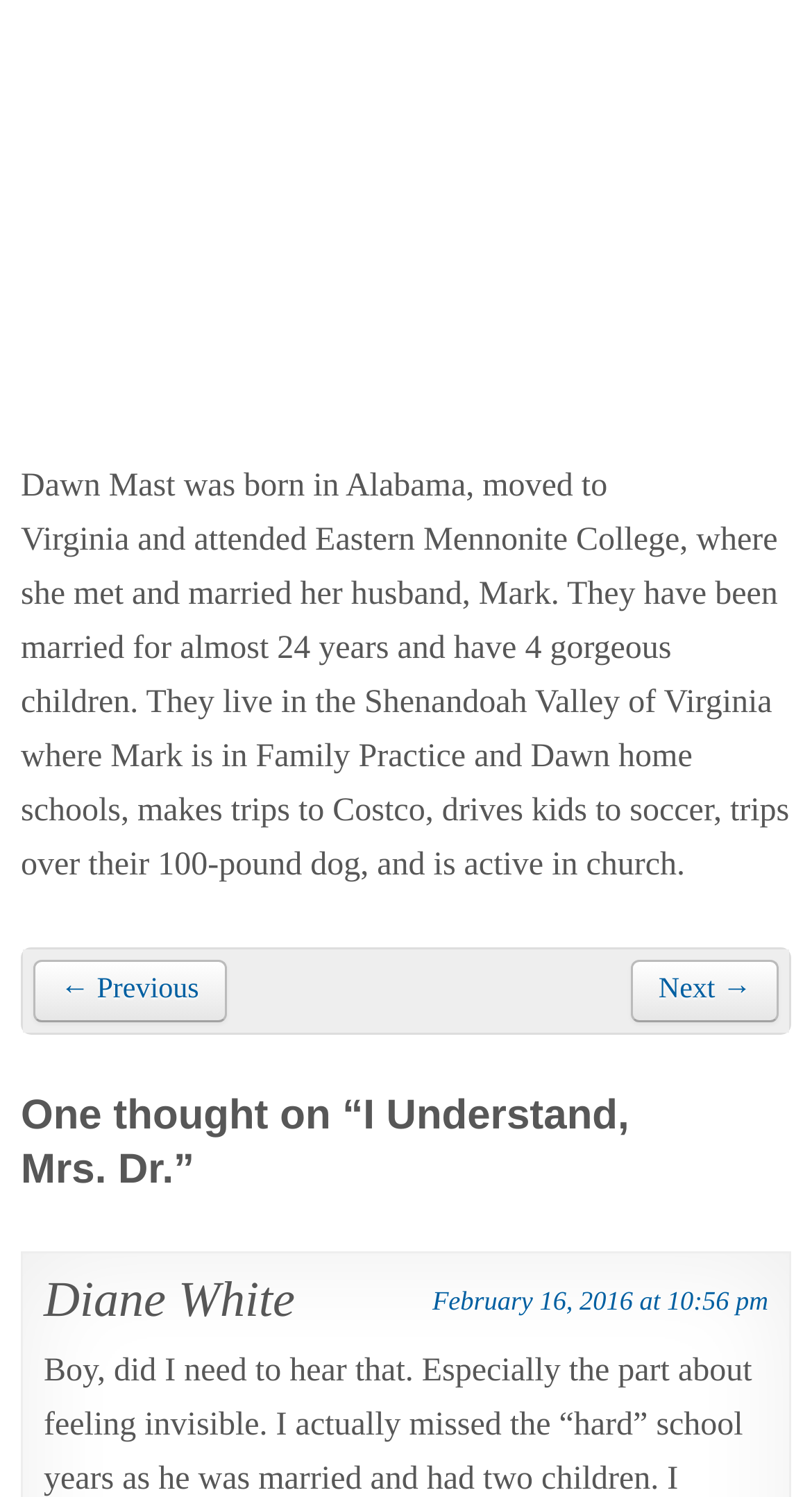Please specify the bounding box coordinates in the format (top-left x, top-left y, bottom-right x, bottom-right y), with all values as floating point numbers between 0 and 1. Identify the bounding box of the UI element described by: Next →

[0.811, 0.65, 0.926, 0.671]